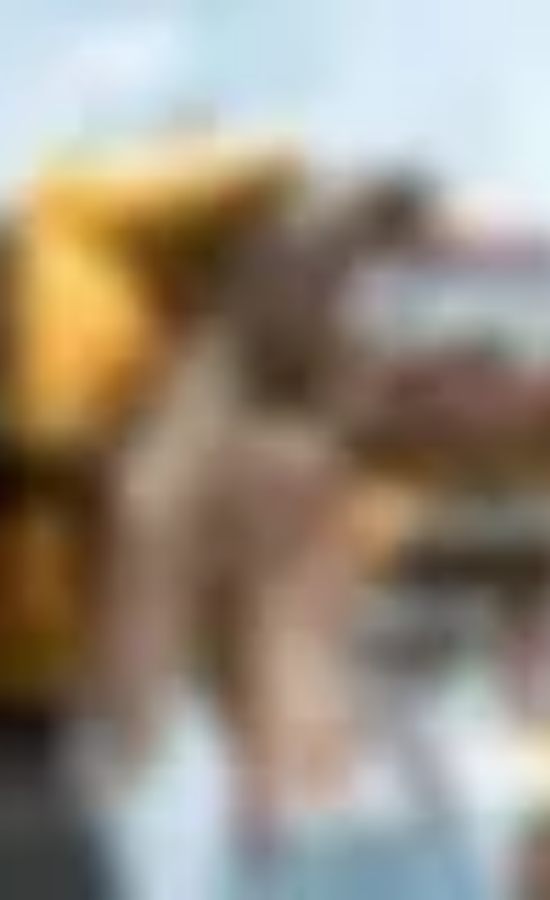What type of environment is hinted at in the image?
Based on the screenshot, answer the question with a single word or phrase.

Lively commercial